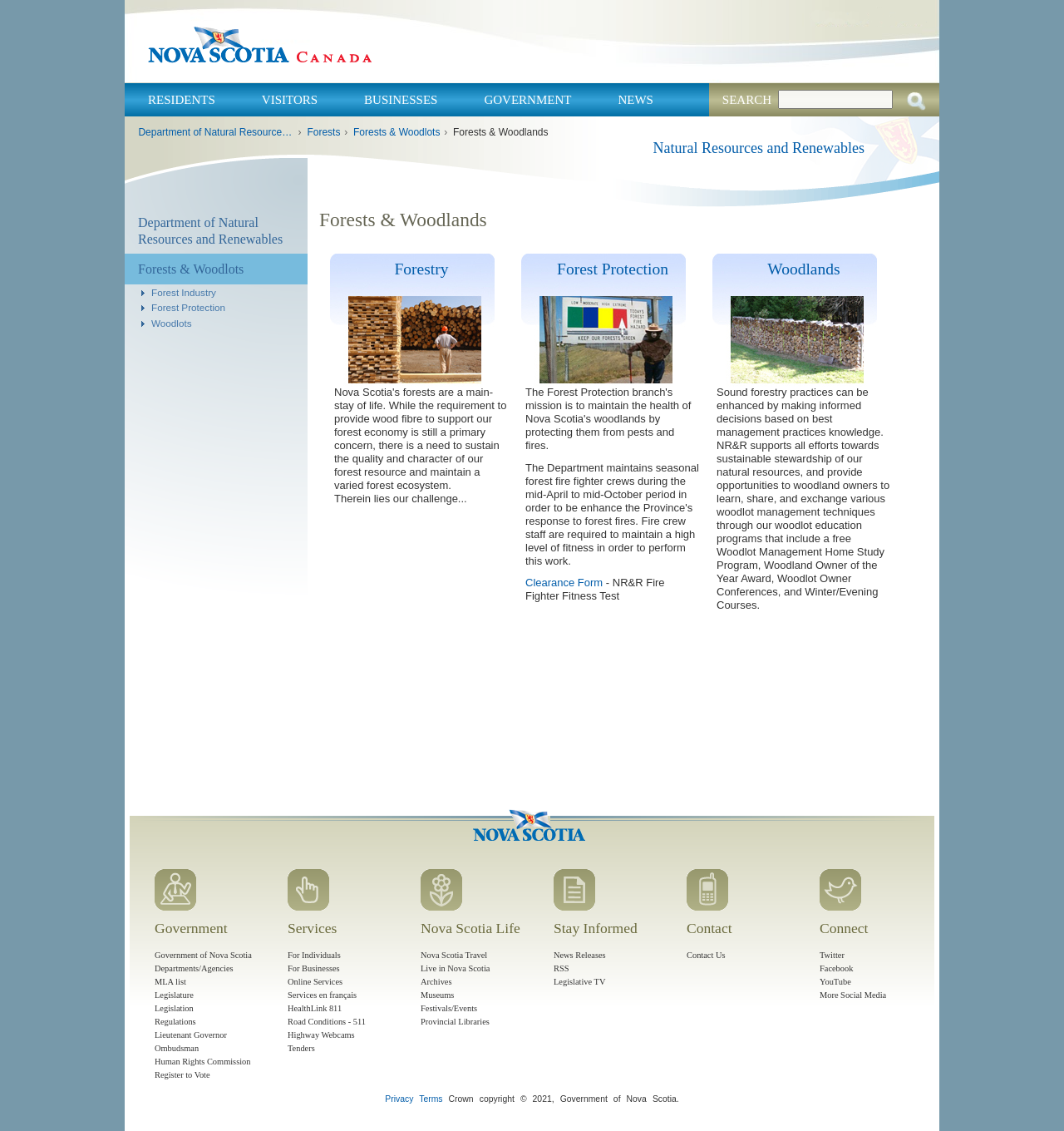Provide the bounding box coordinates of the section that needs to be clicked to accomplish the following instruction: "Contact the government."

[0.645, 0.841, 0.682, 0.849]